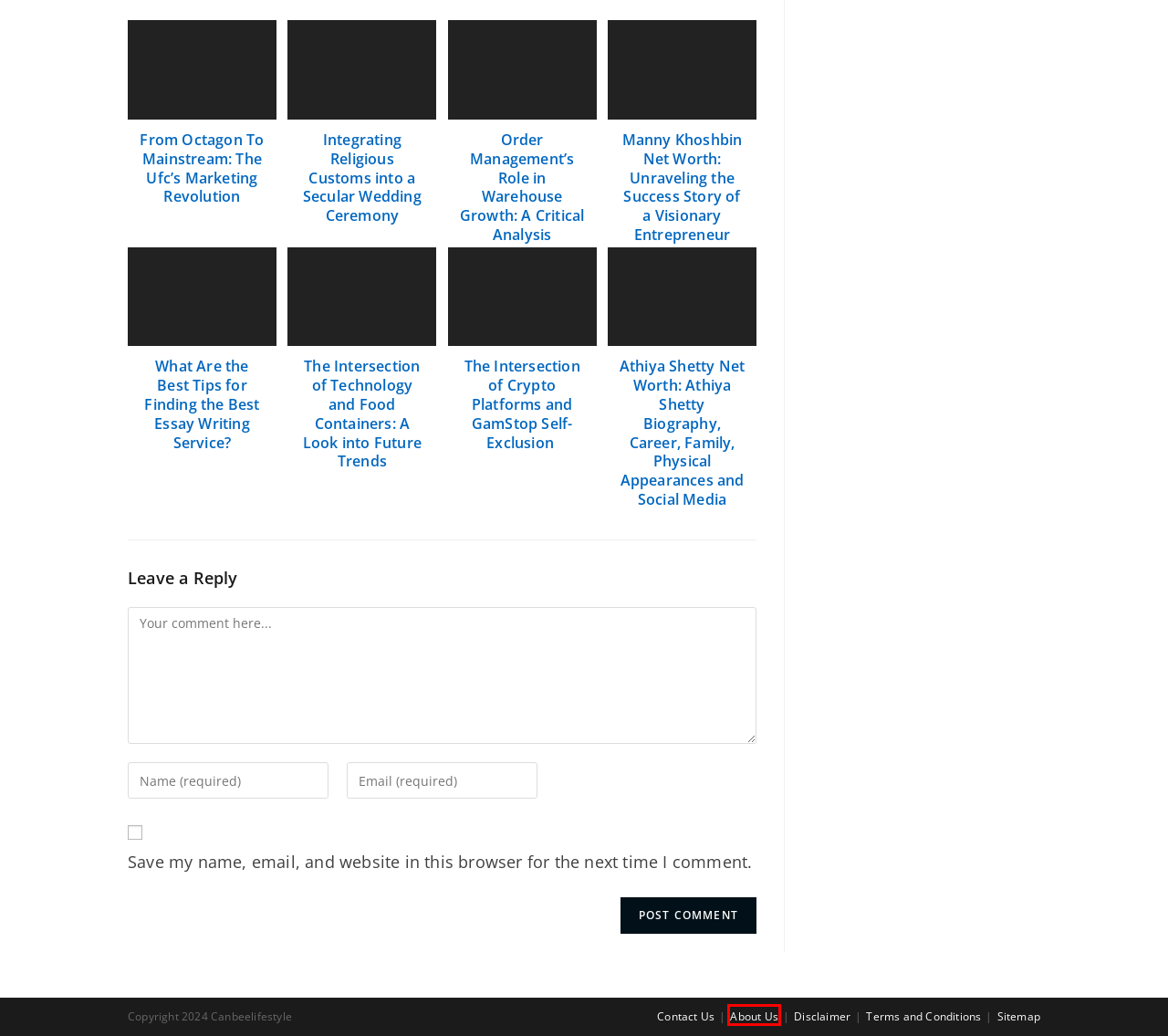Examine the screenshot of the webpage, noting the red bounding box around a UI element. Pick the webpage description that best matches the new page after the element in the red bounding box is clicked. Here are the candidates:
A. Athiya Shetty Net Worth: Bio, Career, Family
B. About Us - Canbee lifestyle
C. Top 10 Yoga Poses for Alleviating Back Pain
D. Travel Archives - Canbee lifestyle
E. Sitemap and Content Explorer For Canbeelifestyle.com
F. What Are the Best Tips for Finding the Best Essay Writing Service?
G. Tech meets Food Storage: Exploring Future Container Trends
H. Disclaimer - Canbee lifestyle

B